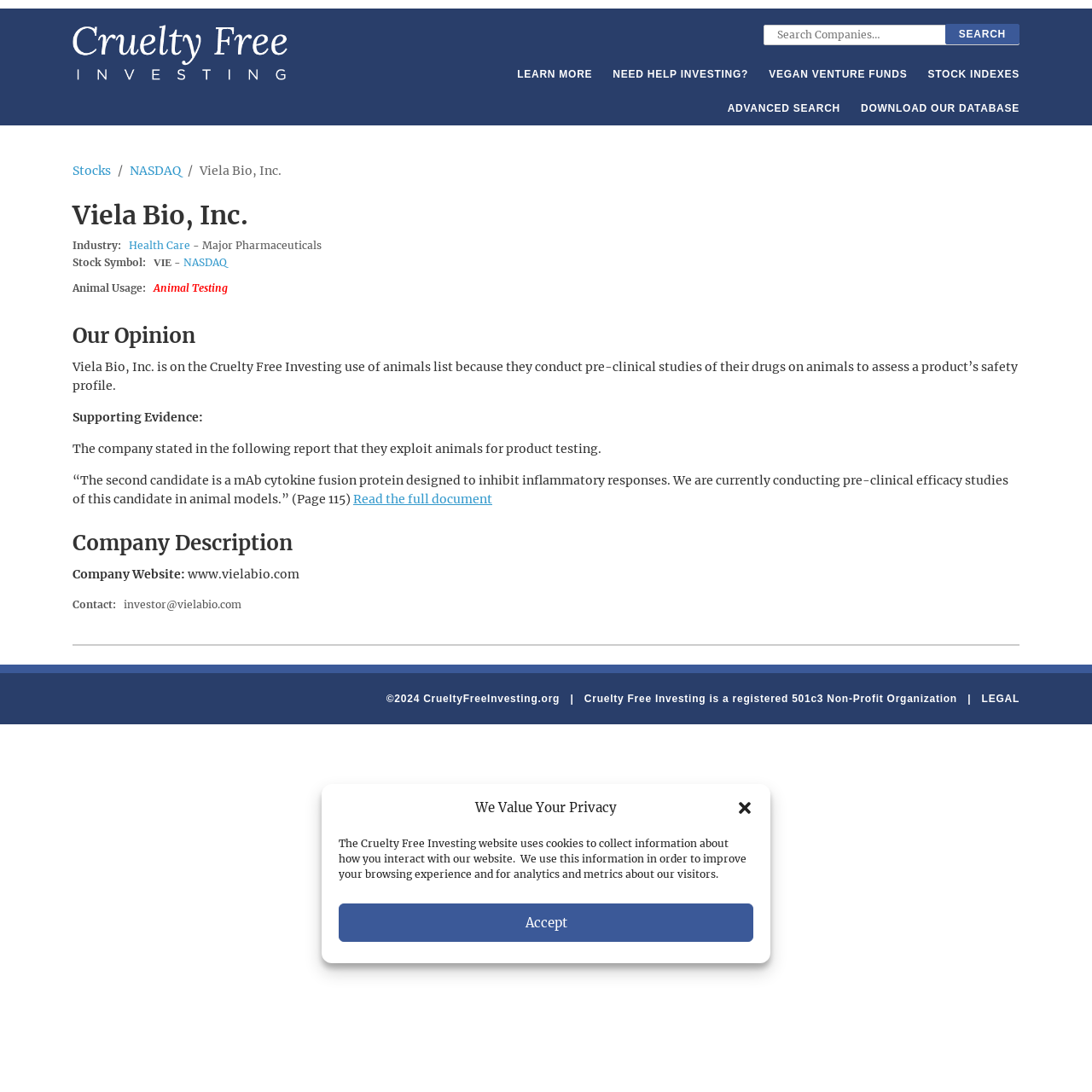Based on what you see in the screenshot, provide a thorough answer to this question: Why is Viela Bio, Inc. on the Cruelty Free Investing list?

Viela Bio, Inc. is on the Cruelty Free Investing list because they conduct pre-clinical studies of their drugs on animals to assess a product’s safety profile, as stated in the static text 'Viela Bio, Inc. is on the Cruelty Free Investing use of animals list because they conduct pre-clinical studies of their drugs on animals to assess a product’s safety profile.' which is located in the article section.